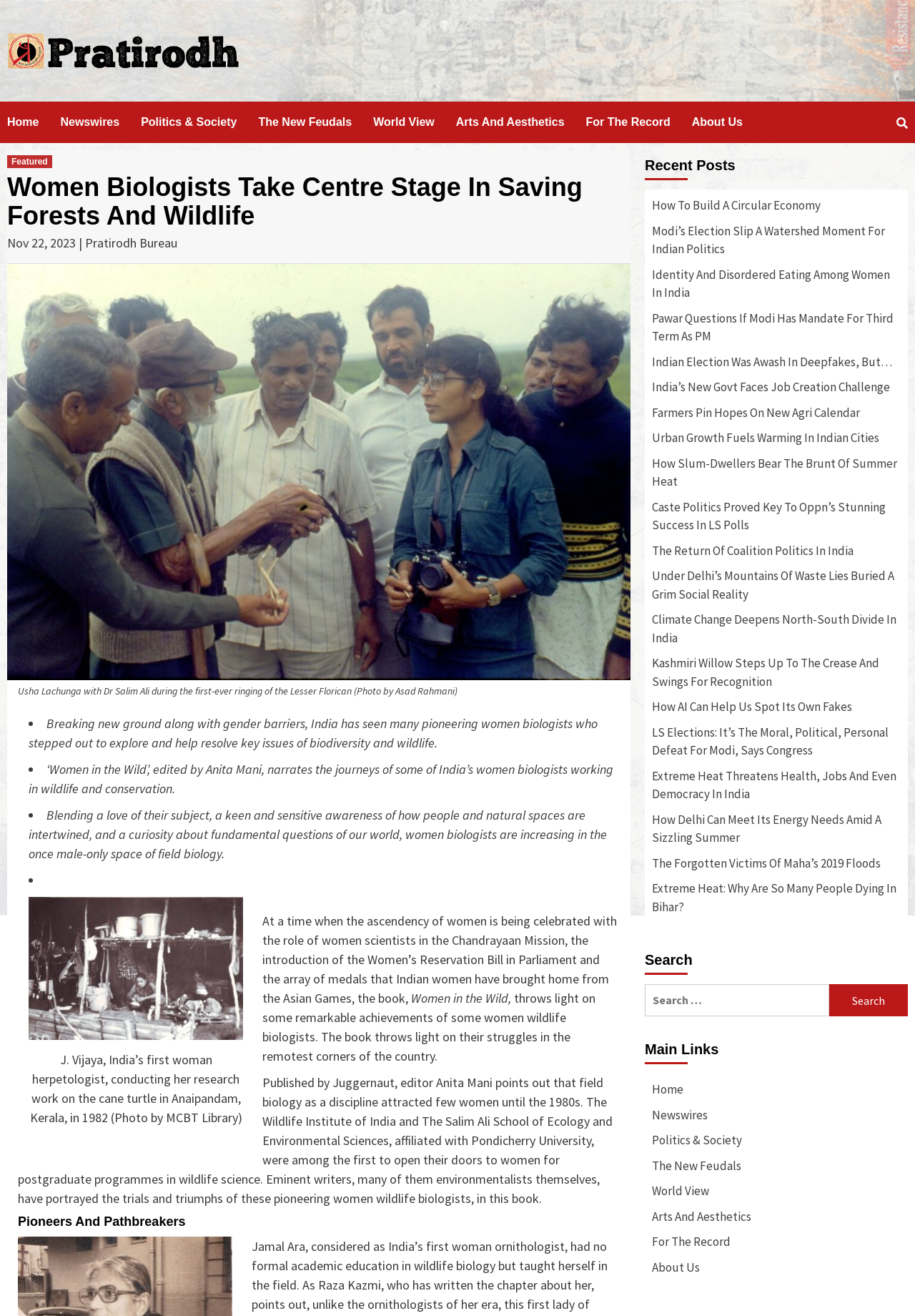Please identify the bounding box coordinates of the region to click in order to complete the given instruction: "Search for something". The coordinates should be four float numbers between 0 and 1, i.e., [left, top, right, bottom].

[0.705, 0.748, 0.992, 0.772]